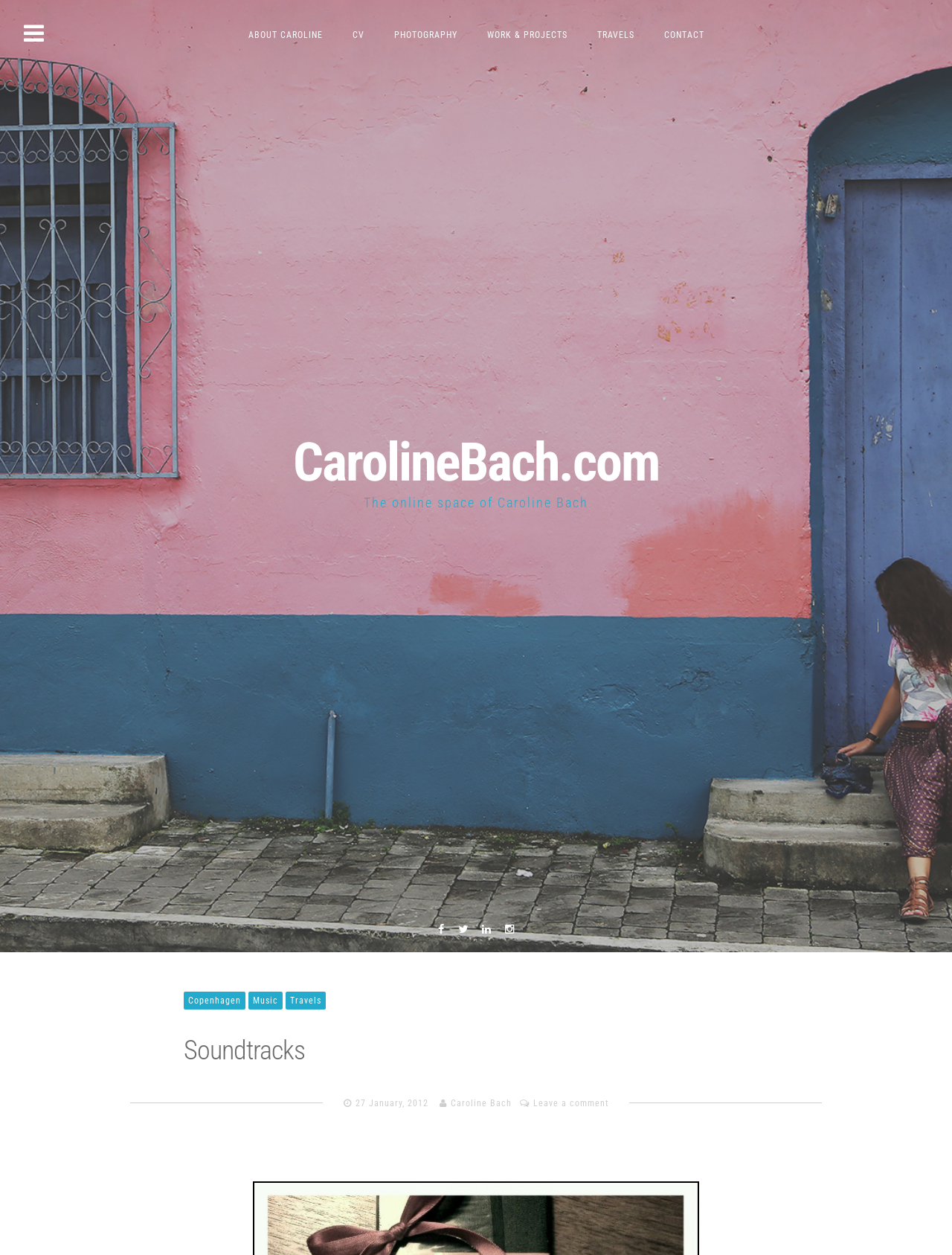What is the name of the website?
Based on the image, provide your answer in one word or phrase.

CarolineBach.com